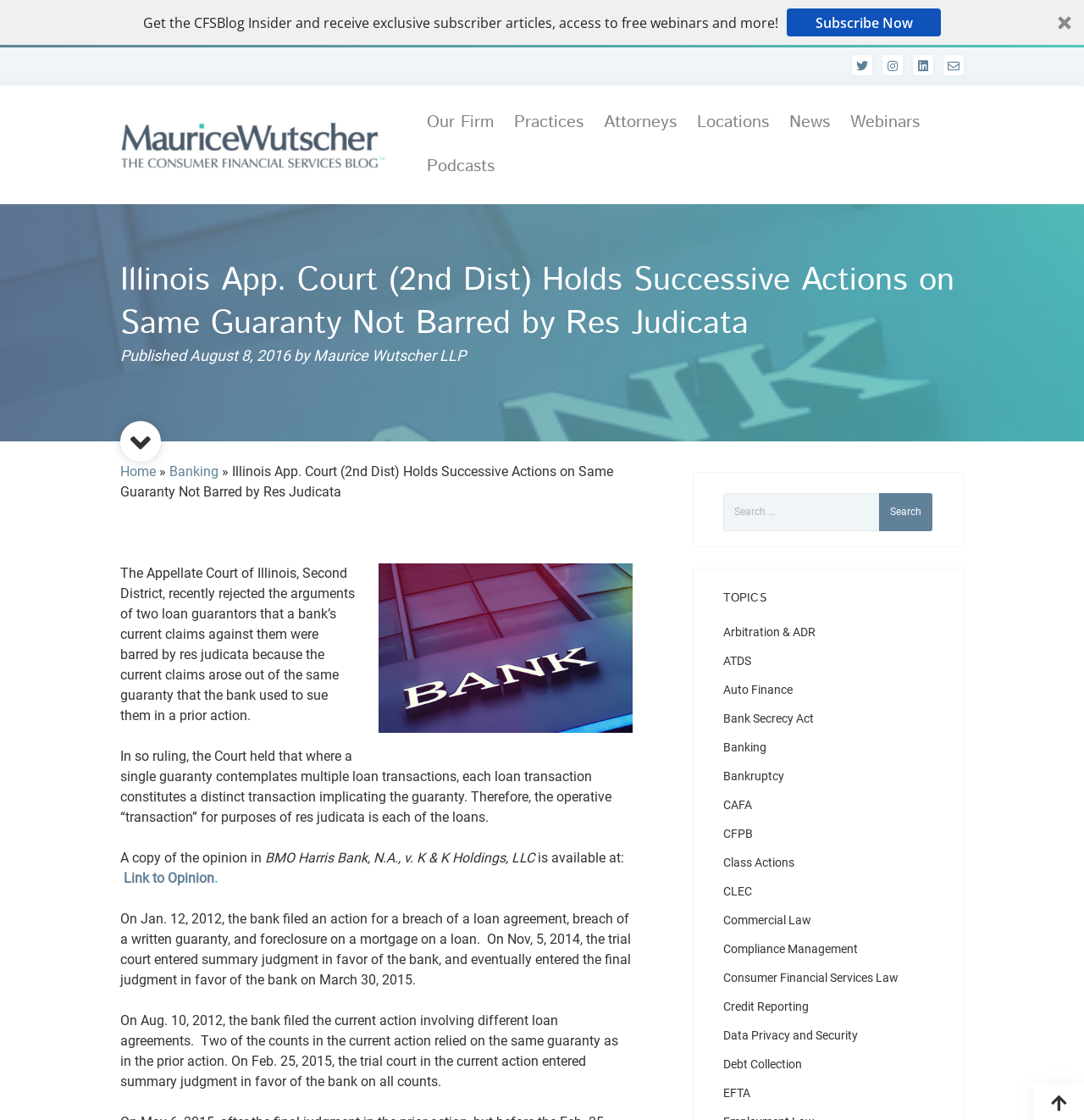What is the name of the court mentioned in the article?
Using the visual information, respond with a single word or phrase.

Appellate Court of Illinois, Second District